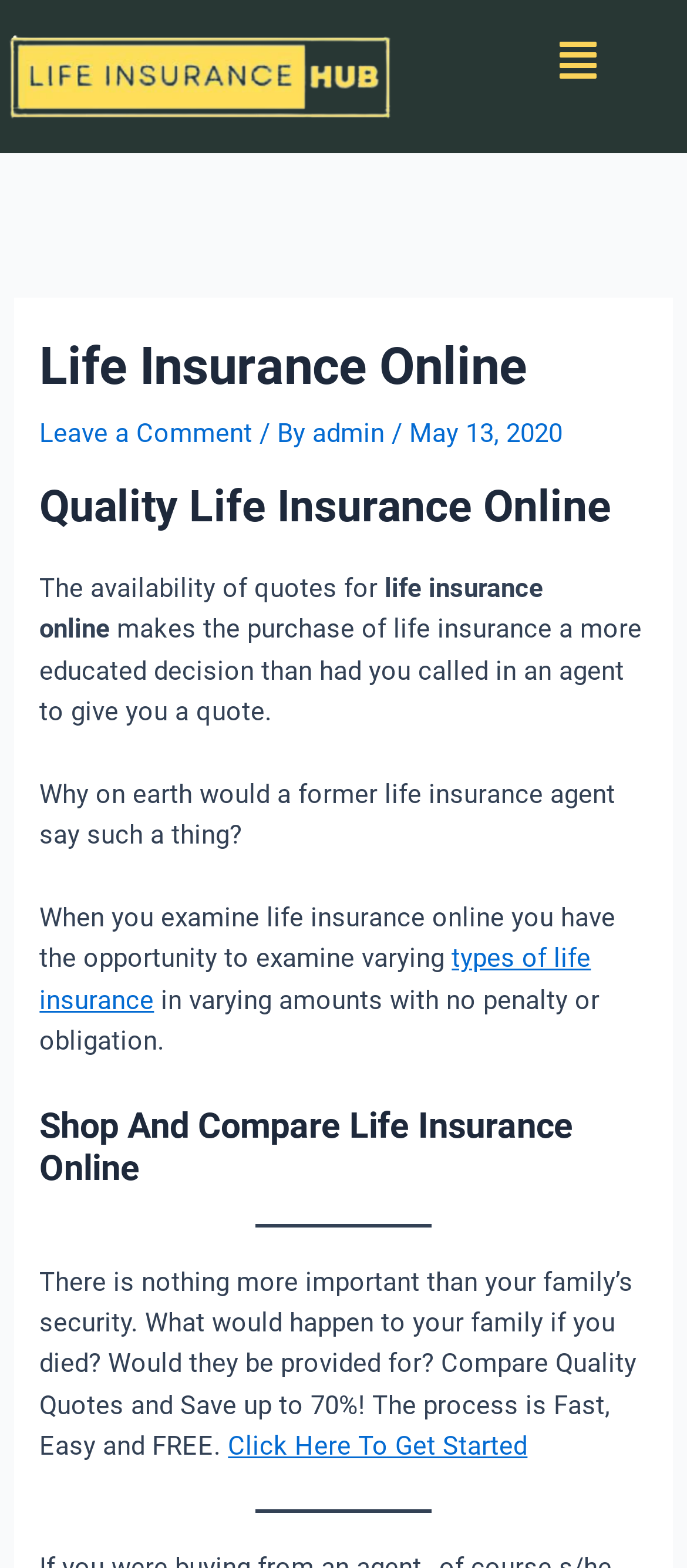Determine the bounding box for the described UI element: "admin".

[0.455, 0.266, 0.57, 0.287]